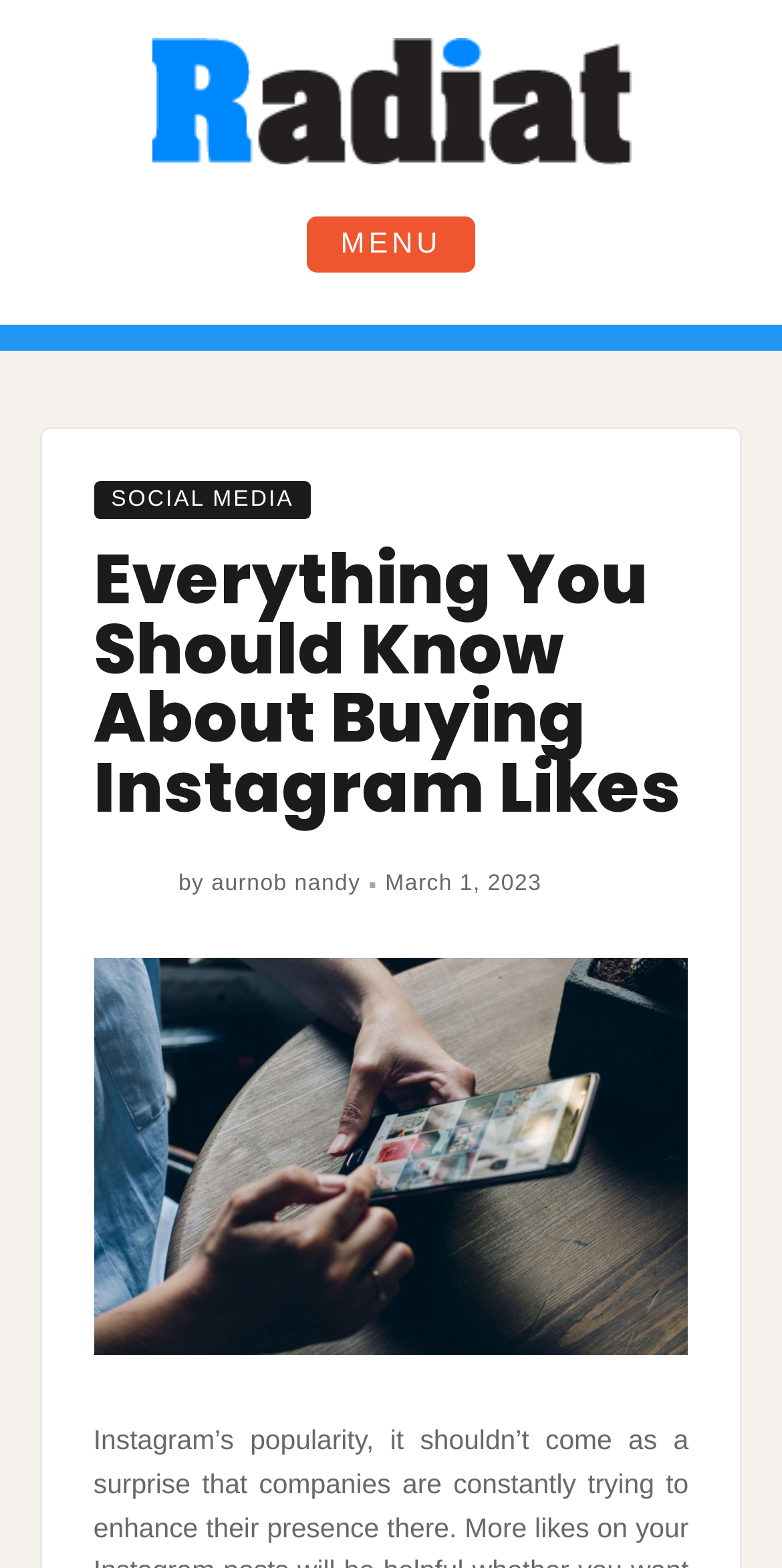Create a detailed summary of the webpage's content and design.

The webpage appears to be an article titled "Everything You Should Know About Buying Instagram Likes" by aurnob nandy, published on March 1, 2023. At the top left of the page, there is a logo of "Radiat" which is also a clickable link. Next to the logo, there is a "MENU" button that, when expanded, reveals a header section with links to other sections, including "SOCIAL MEDIA".

Below the header section, there is a large image that spans almost the entire width of the page, with the article title written in a heading format above it. The author's name and publication date are written in a smaller text format below the title.

At the top right of the page, there is a "Close" link. The overall layout of the page is clean, with a clear hierarchy of elements and sufficient whitespace to make the content easy to read.